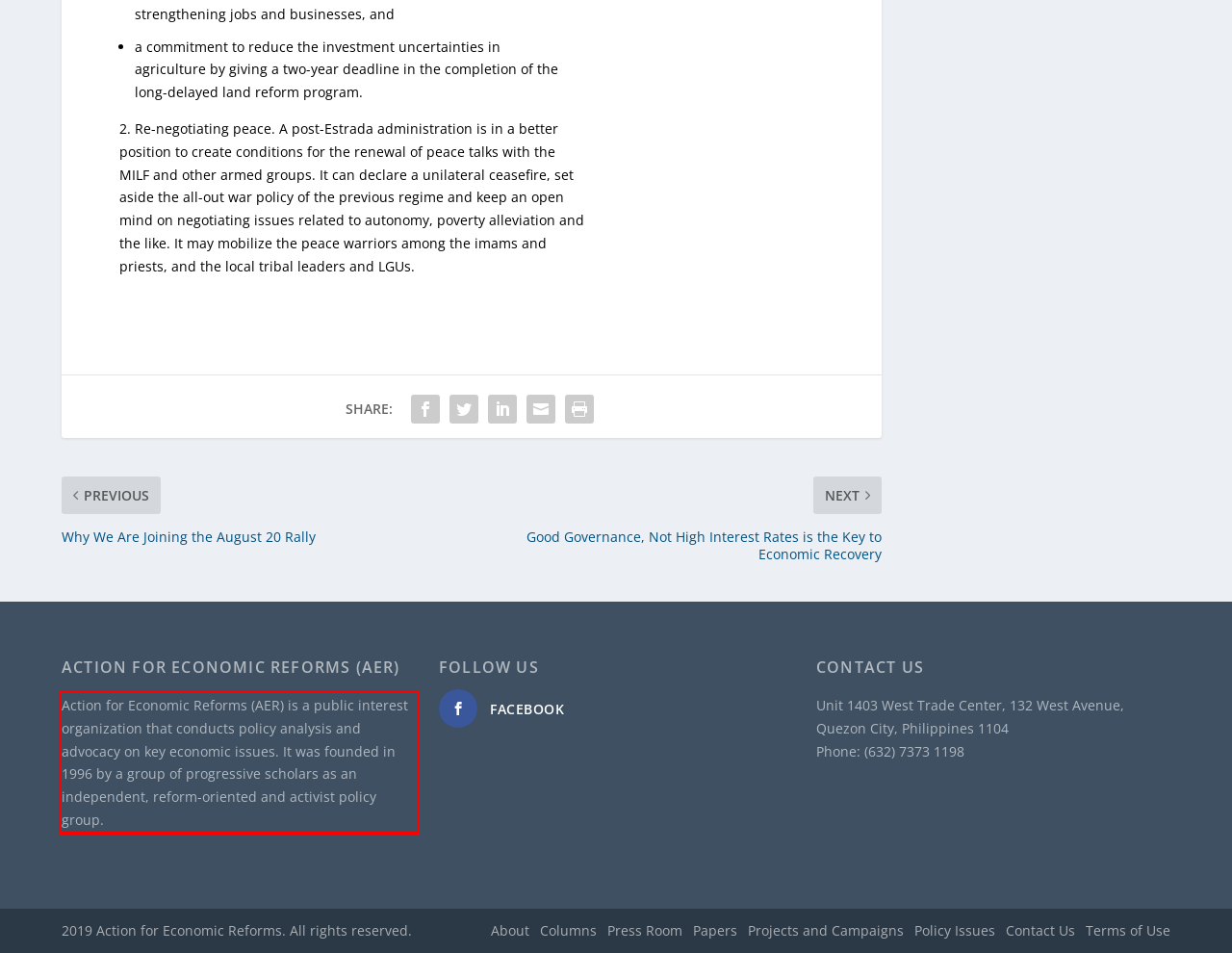Analyze the screenshot of the webpage and extract the text from the UI element that is inside the red bounding box.

Action for Economic Reforms (AER) is a public interest organization that conducts policy analysis and advocacy on key economic issues. It was founded in 1996 by a group of progressive scholars as an independent, reform-oriented and activist policy group.